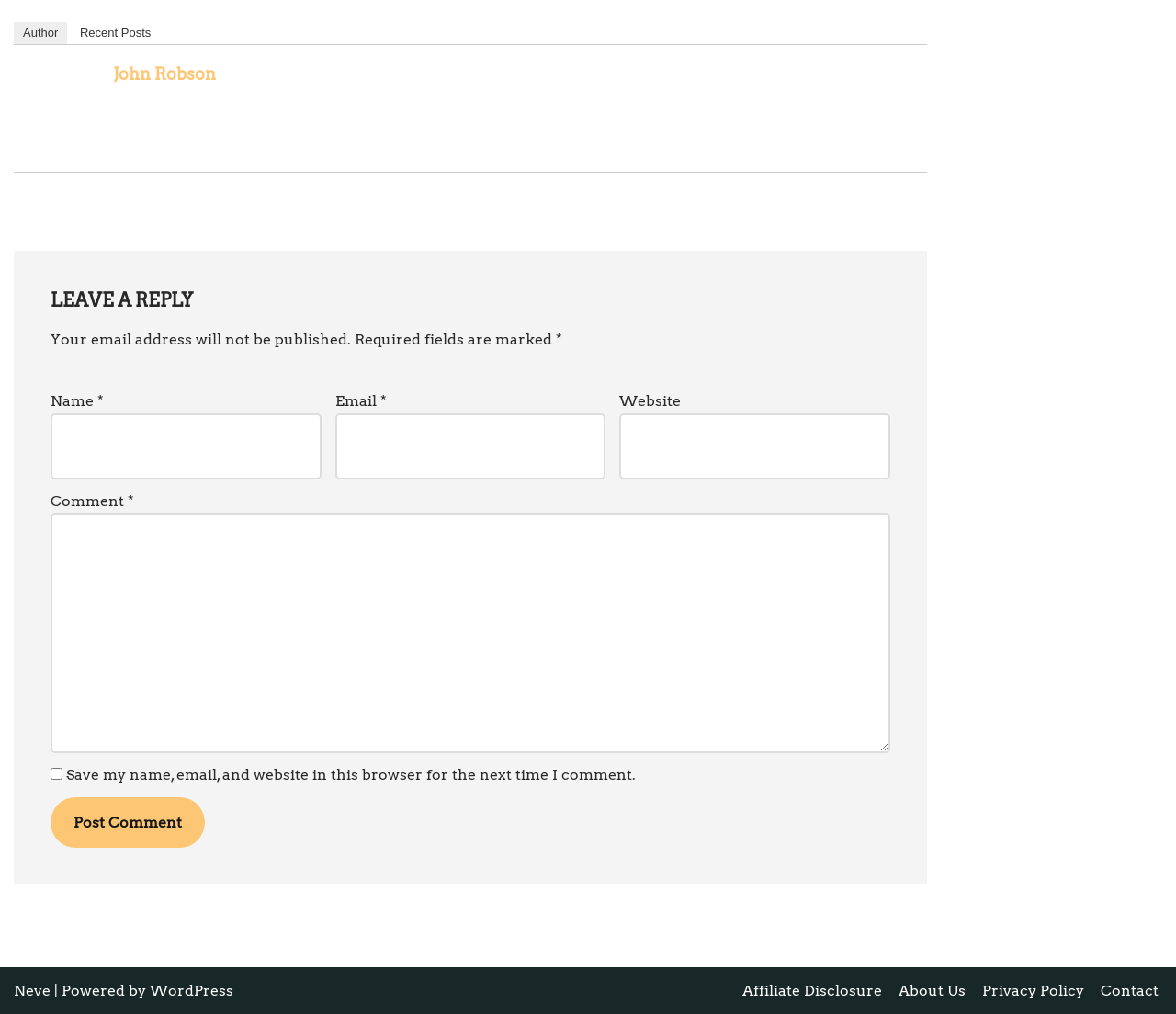Please determine the bounding box coordinates of the area that needs to be clicked to complete this task: 'Enter your name'. The coordinates must be four float numbers between 0 and 1, formatted as [left, top, right, bottom].

[0.043, 0.408, 0.273, 0.473]